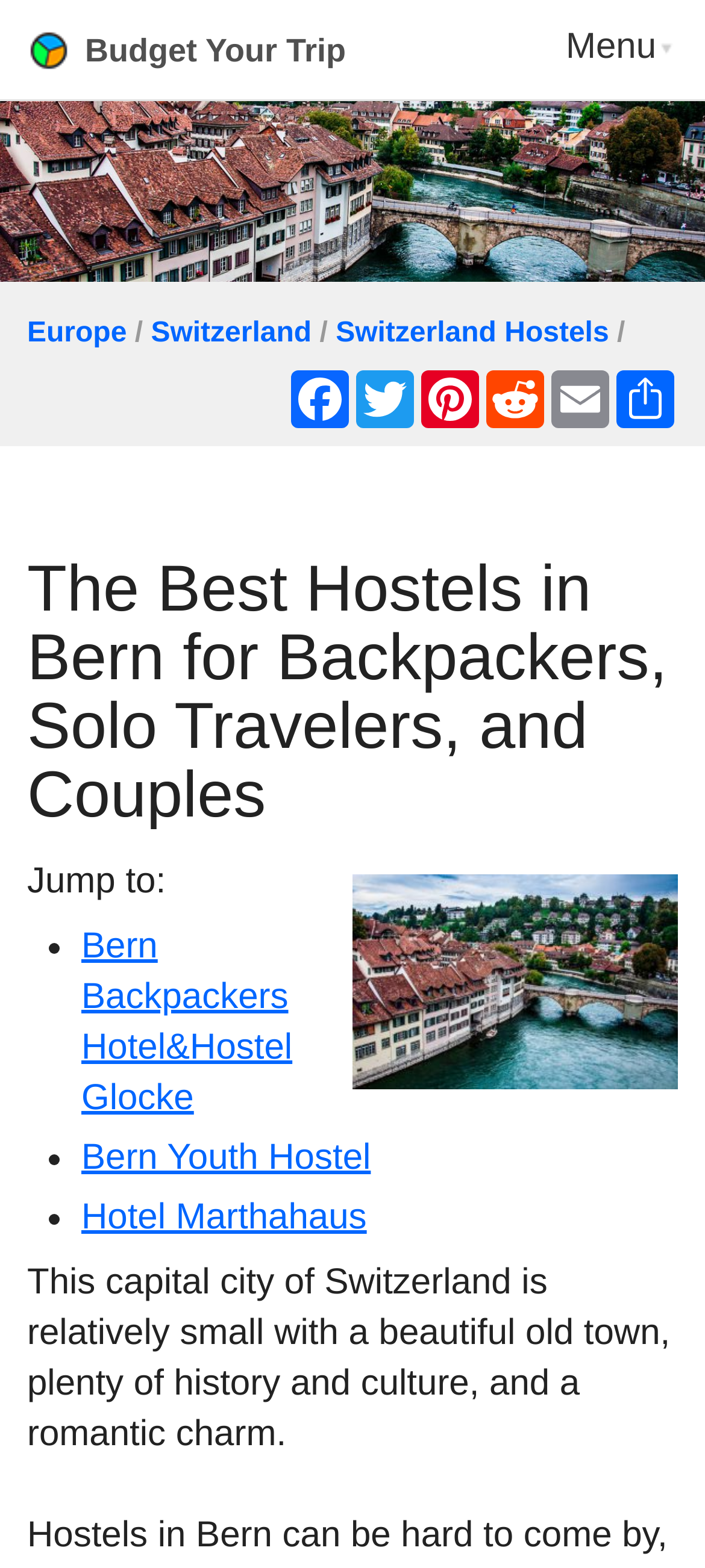Determine the bounding box coordinates for the UI element with the following description: "Bern Backpackers Hotel&Hostel Glocke". The coordinates should be four float numbers between 0 and 1, represented as [left, top, right, bottom].

[0.115, 0.591, 0.415, 0.713]